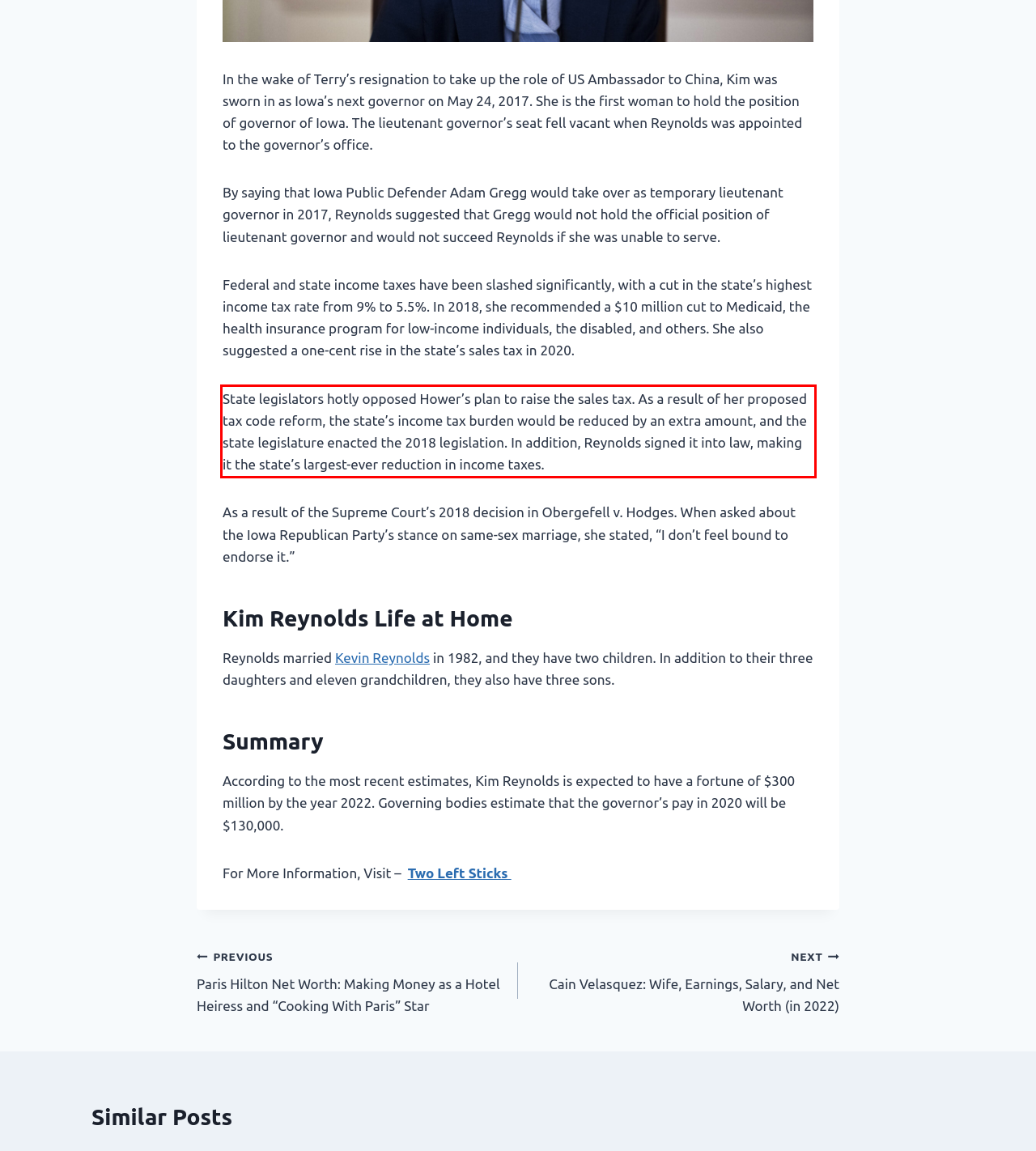Please look at the screenshot provided and find the red bounding box. Extract the text content contained within this bounding box.

State legislators hotly opposed Hower’s plan to raise the sales tax. As a result of her proposed tax code reform, the state’s income tax burden would be reduced by an extra amount, and the state legislature enacted the 2018 legislation. In addition, Reynolds signed it into law, making it the state’s largest-ever reduction in income taxes.